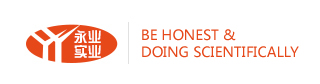What does the stylized emblem in the logo represent?
Based on the image content, provide your answer in one word or a short phrase.

Integrity and scientific application